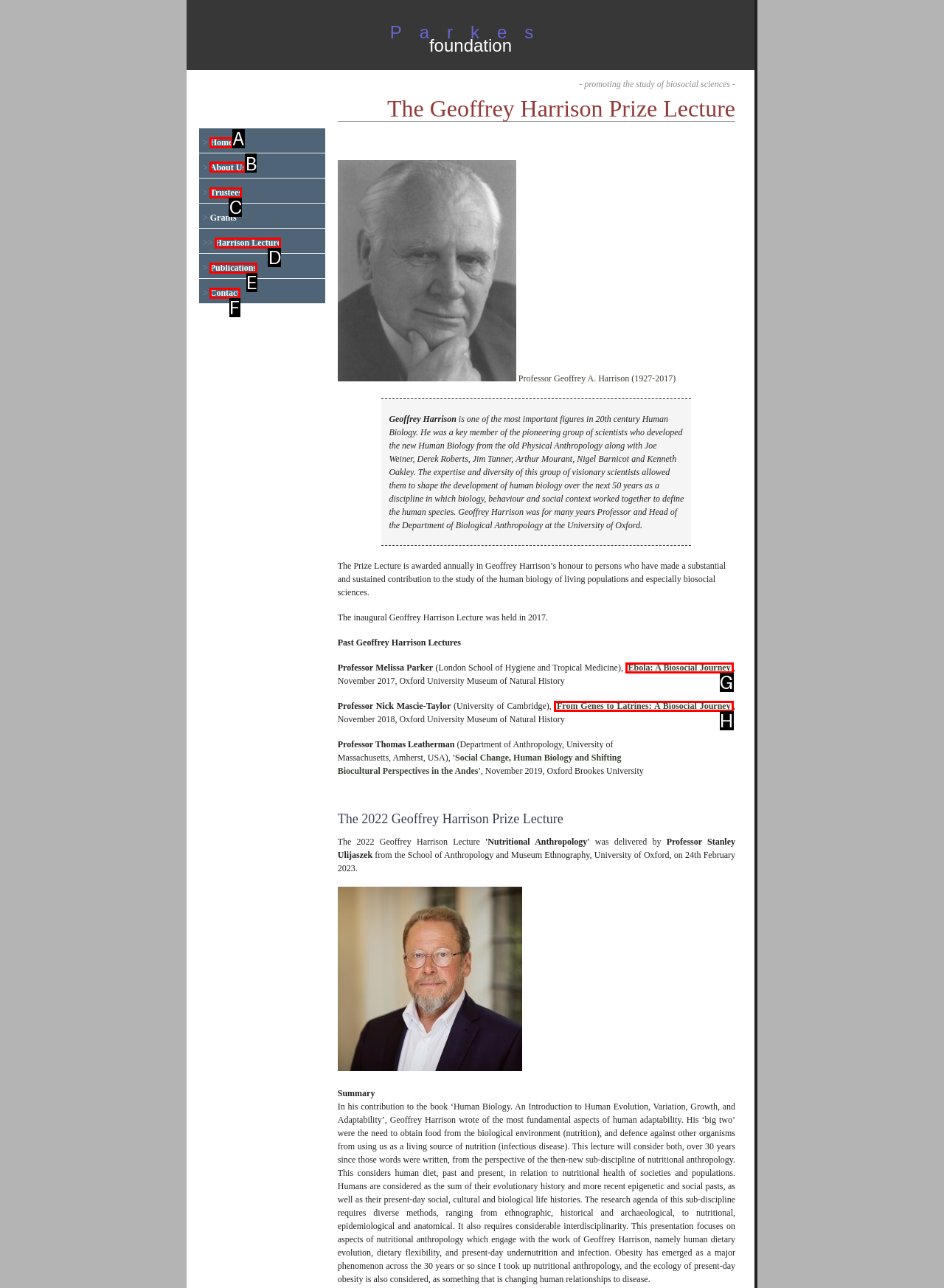Which option should you click on to fulfill this task: Click About Us? Answer with the letter of the correct choice.

B